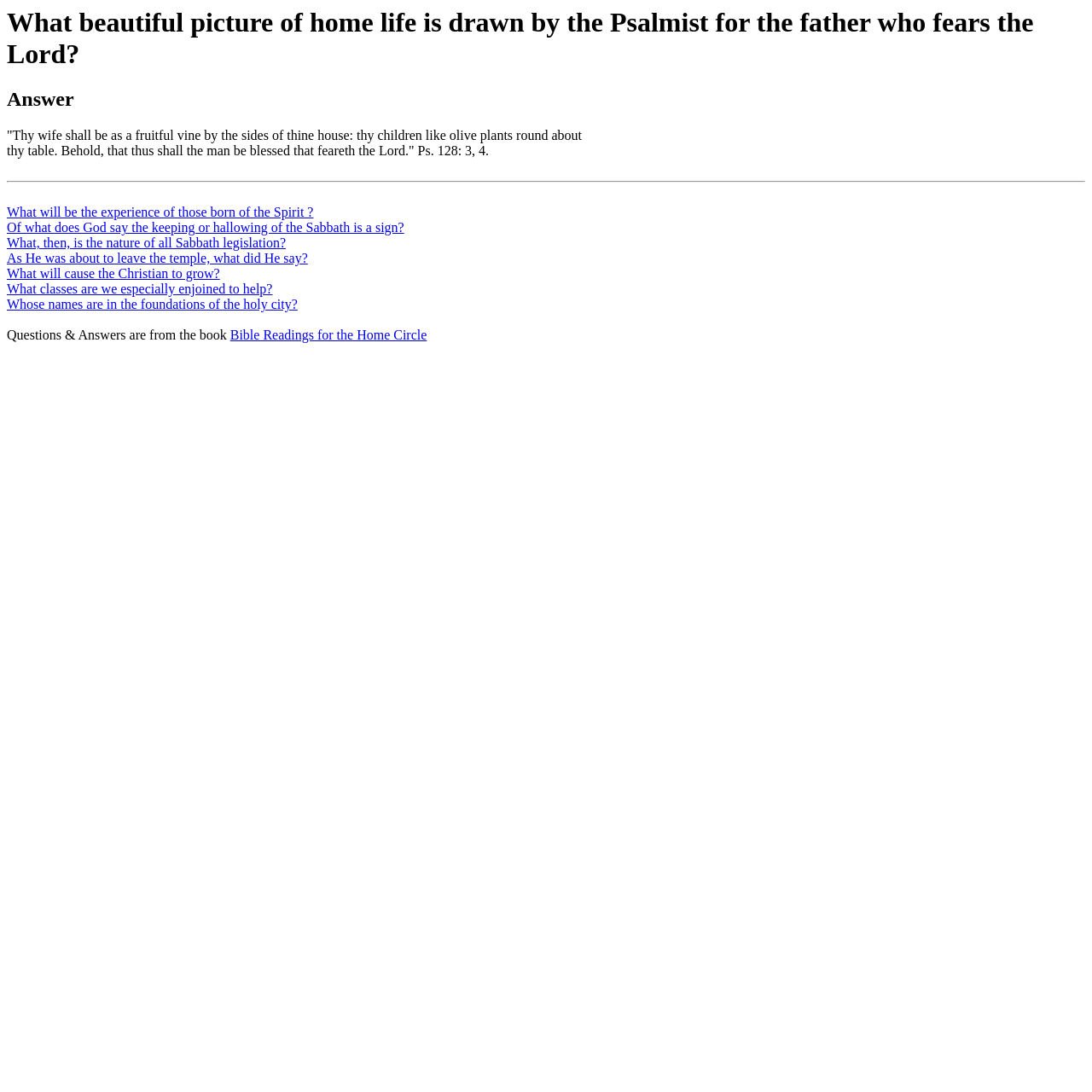Locate the bounding box coordinates of the element that needs to be clicked to carry out the instruction: "Read the answer from the Psalmist". The coordinates should be given as four float numbers ranging from 0 to 1, i.e., [left, top, right, bottom].

[0.006, 0.117, 0.533, 0.131]